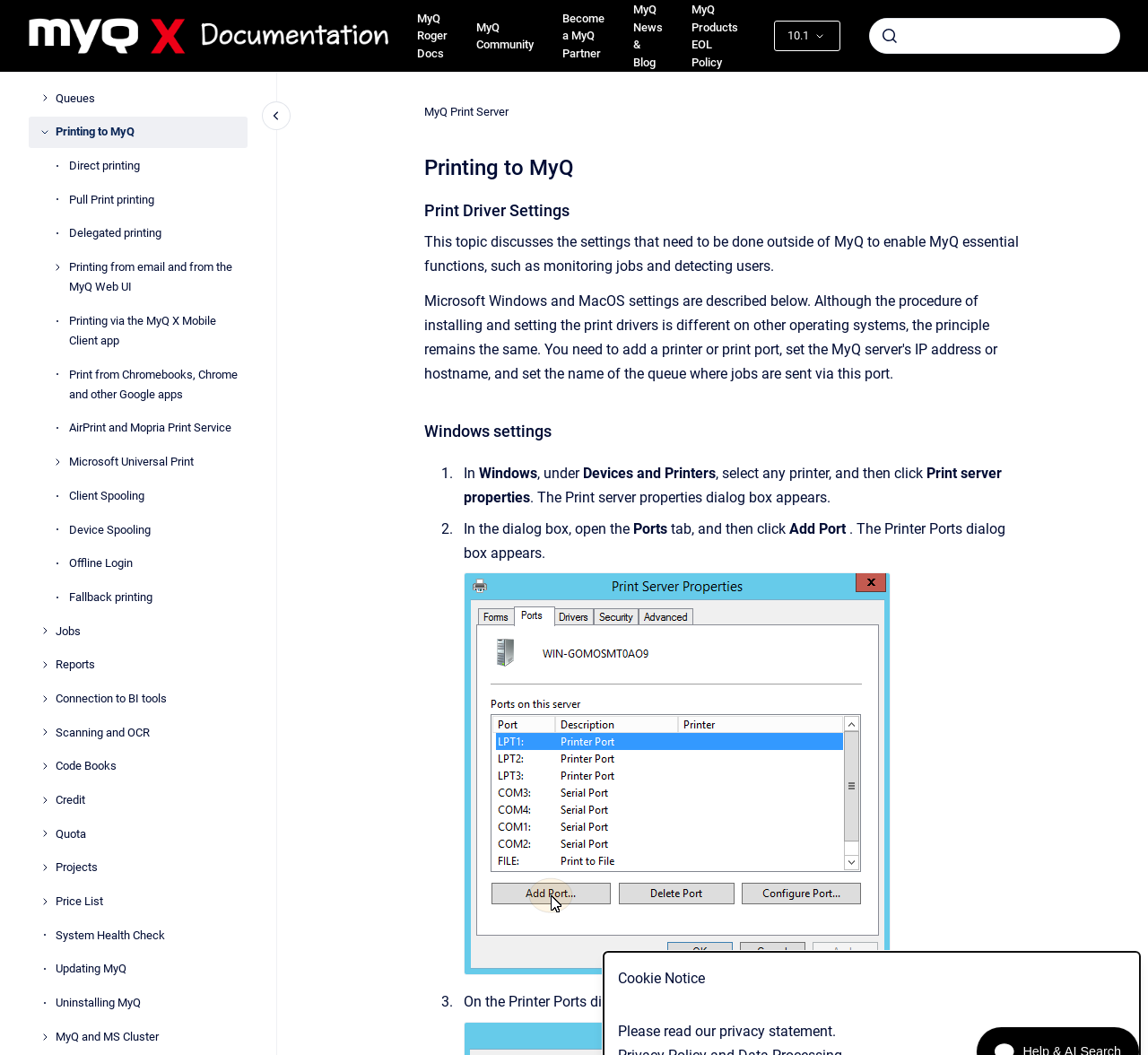What is the current page about?
Using the information presented in the image, please offer a detailed response to the question.

Based on the webpage content, it appears that the current page is discussing the settings required outside of MyQ to enable essential functions such as monitoring jobs and detecting users.